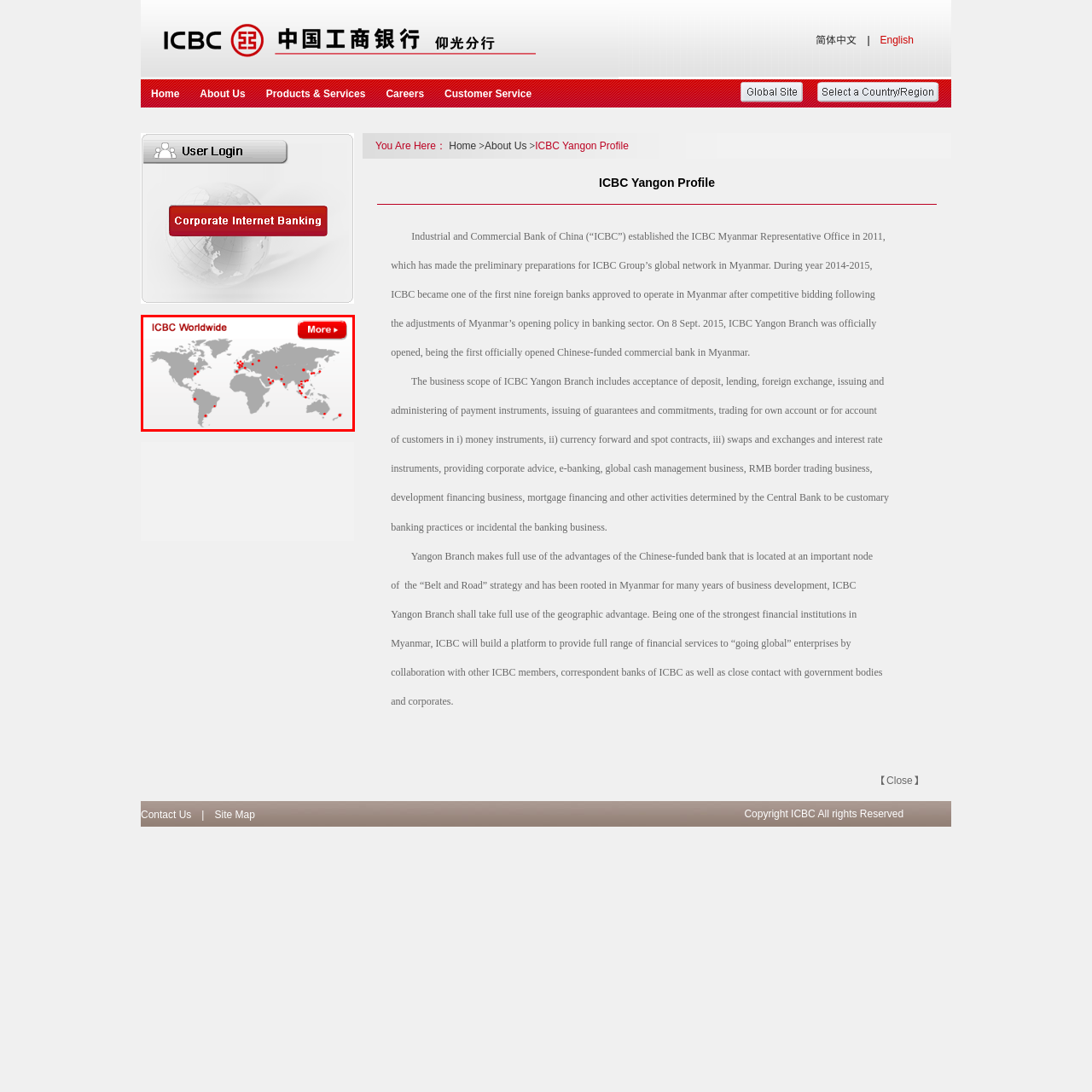Please analyze the portion of the image highlighted by the red bounding box and respond to the following question with a detailed explanation based on what you see: What color are the dots marking ICBC branches?

The image depicts a global map showcasing the locations of ICBC branches around the world, and these locations are prominently marked with red dots, highlighting ICBC's extensive international presence.